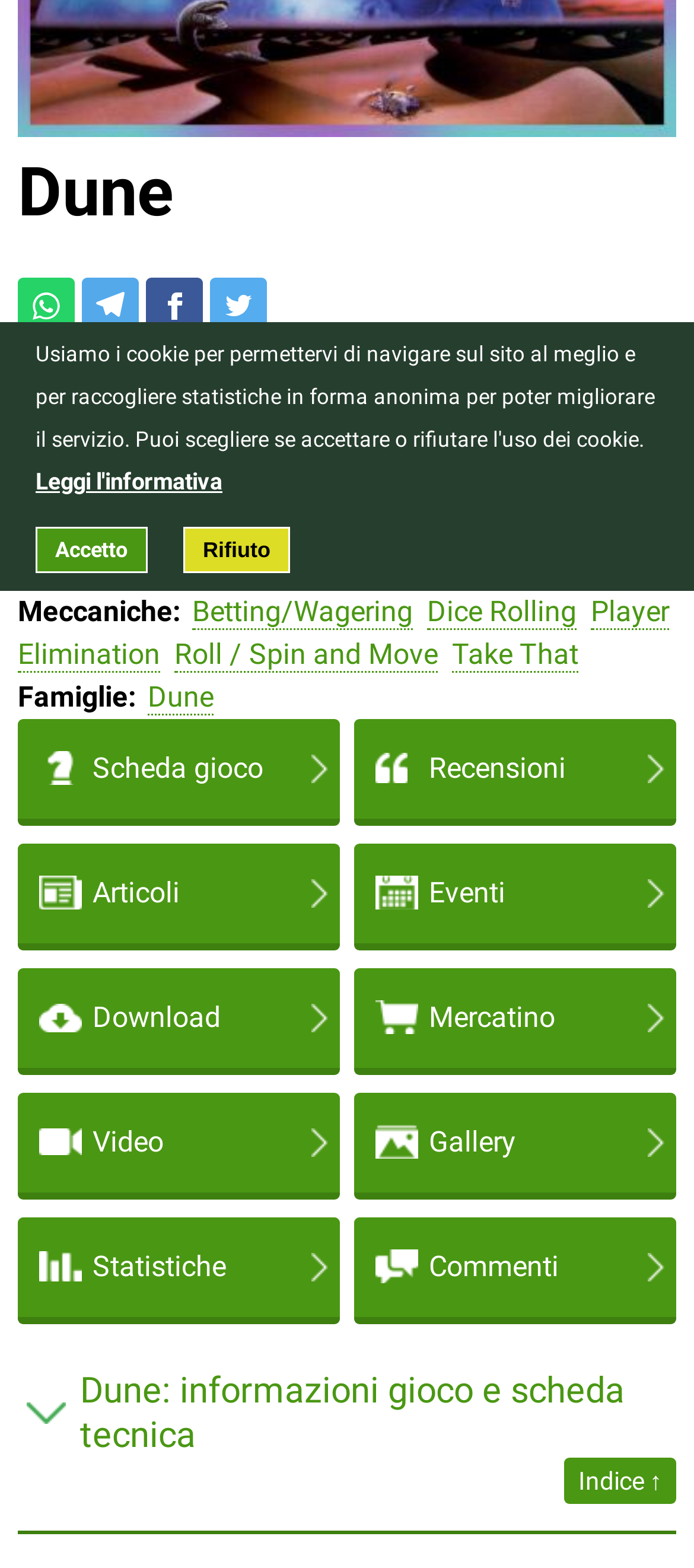Given the element description, predict the bounding box coordinates in the format (top-left x, top-left y, bottom-right x, bottom-right y), using floating point numbers between 0 and 1: Scheda gioco

[0.026, 0.459, 0.49, 0.523]